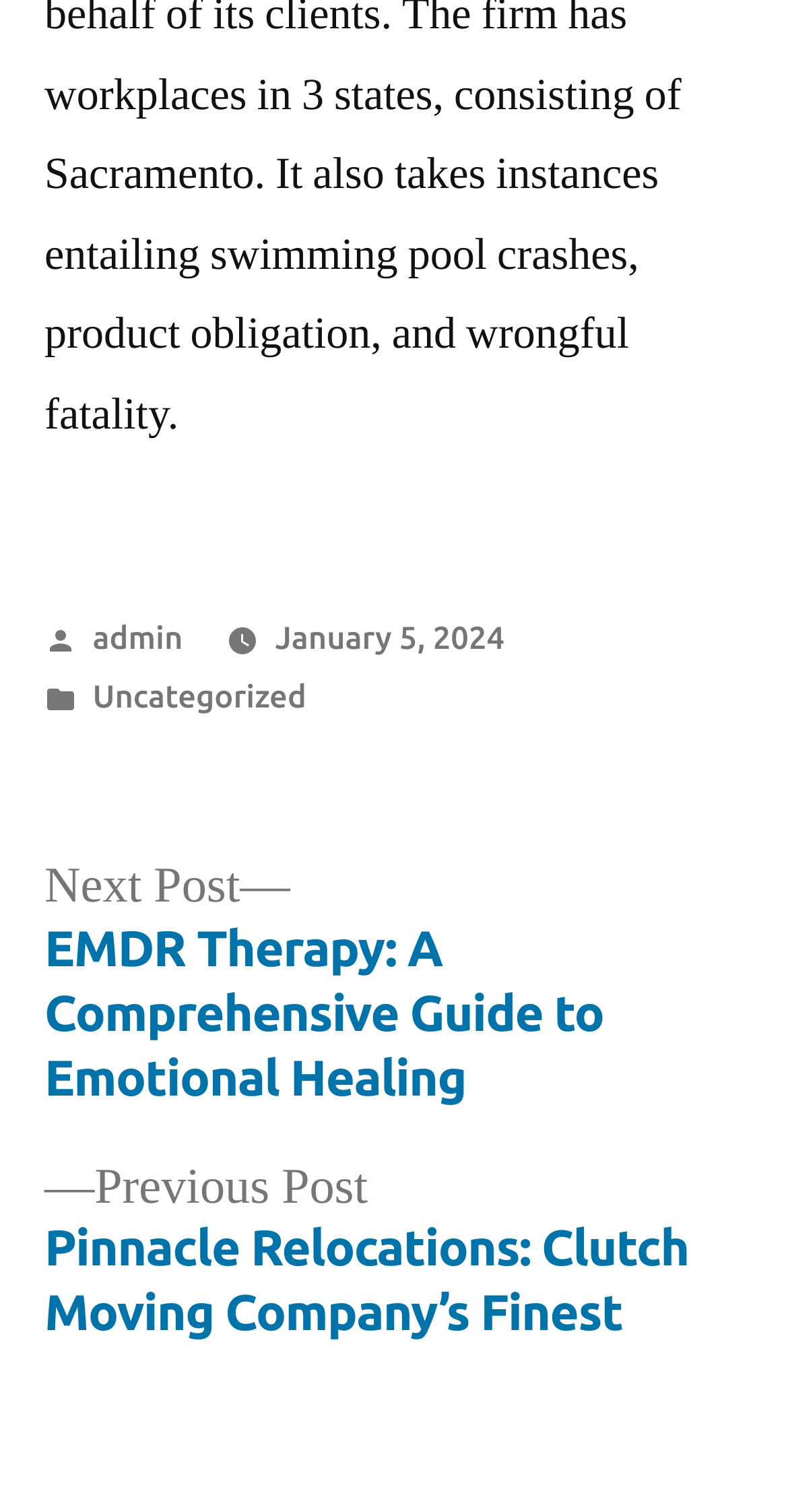Give a one-word or phrase response to the following question: Who posted the latest article?

admin